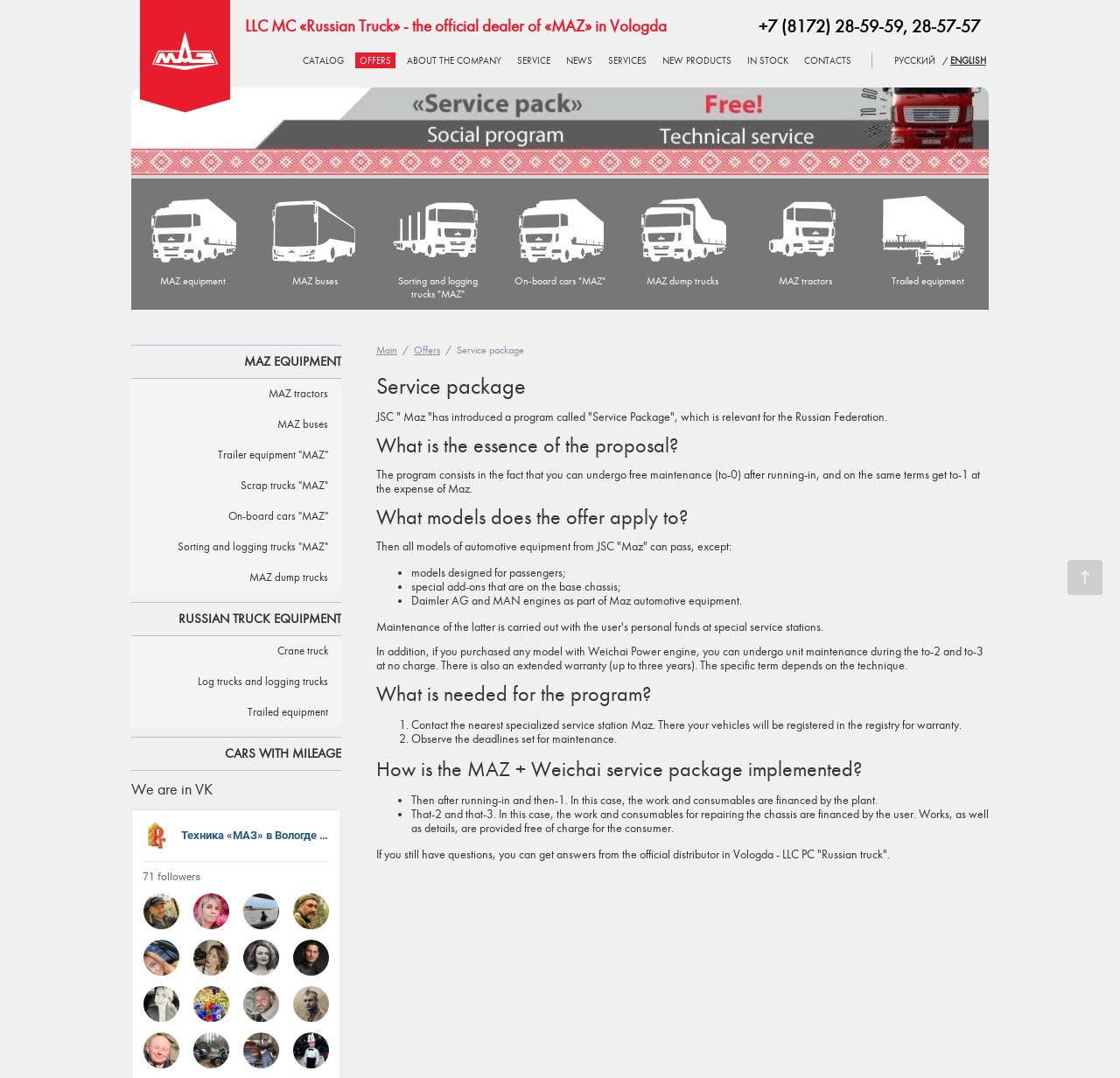Could you specify the bounding box coordinates for the clickable section to complete the following instruction: "Click the 'CATALOG' link"?

[0.266, 0.049, 0.311, 0.063]